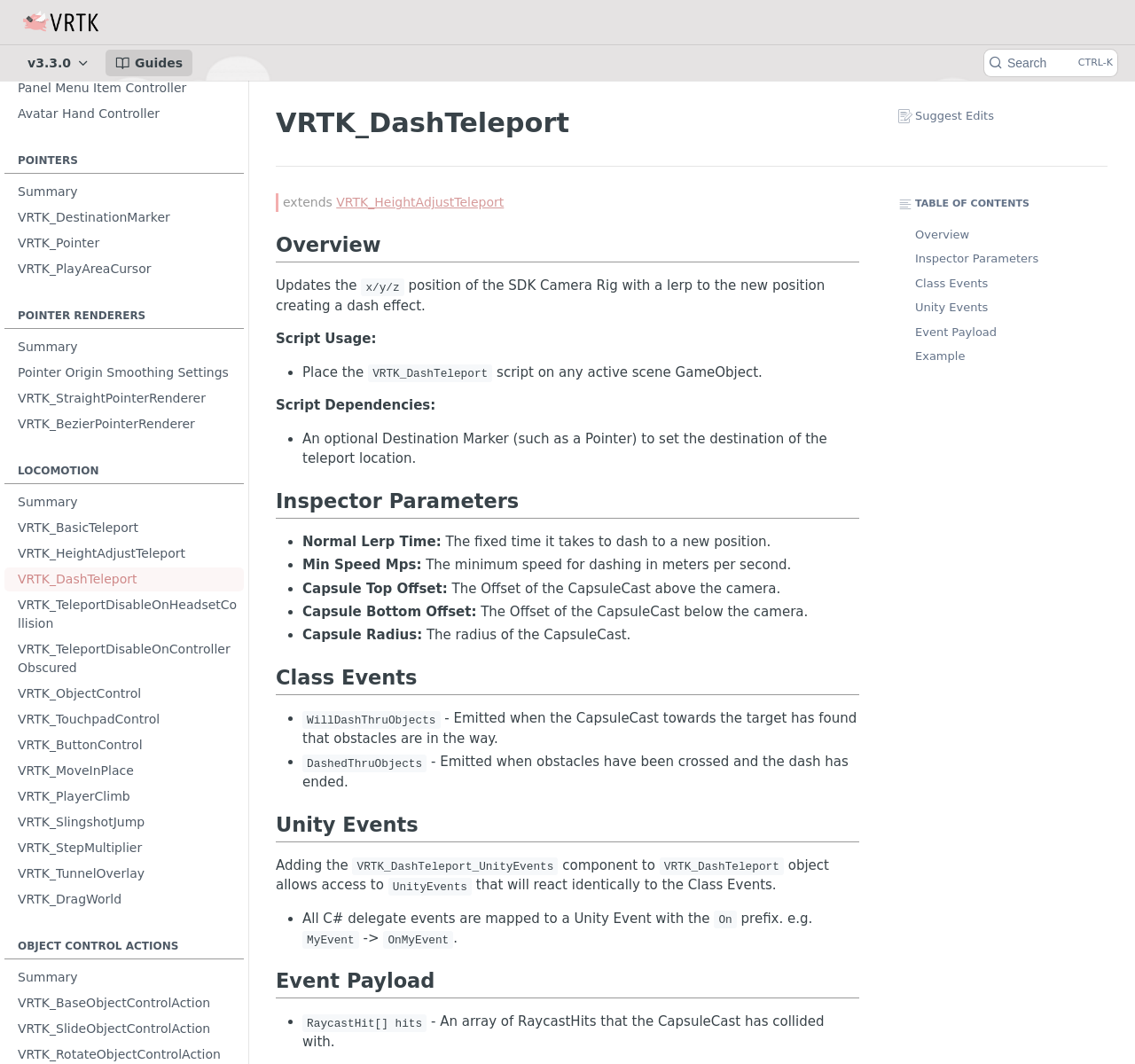Explain the webpage in detail, including its primary components.

This webpage is about the VRTK_DashTeleport script in the Virtual Reality Toolkit (VRTK). At the top, there is a navigation section with links to "Jump to Content" and "VRTK - Virtual Reality Toolkit" accompanied by an image. Below this, there is a button with a version number "v3.3.0" and a dropdown icon. To the right of this button, there are links to "Guides" and a search button.

The main content of the page is divided into sections, each with a heading. The first section is about pointers, with links to various pointer-related topics. Below this, there are sections on pointer renderers, locomotion, object control actions, and more.

In the main content area, there is a header section with a heading "VRTK_DashTeleport" and a link to suggest edits. Below this, there is a blockquote with text describing the script, including its purpose and usage. The script updates the position of the SDK Camera Rig with a lerp to the new position, creating a dash effect.

The page also includes a section on script usage, with a code snippet and a list of steps to follow. There are additional sections on script dependencies, inspector parameters, and class events, each with detailed descriptions and lists of parameters.

Throughout the page, there are many links to related topics and concepts, as well as code snippets and descriptive text. The overall layout is organized and easy to follow, with clear headings and concise text.